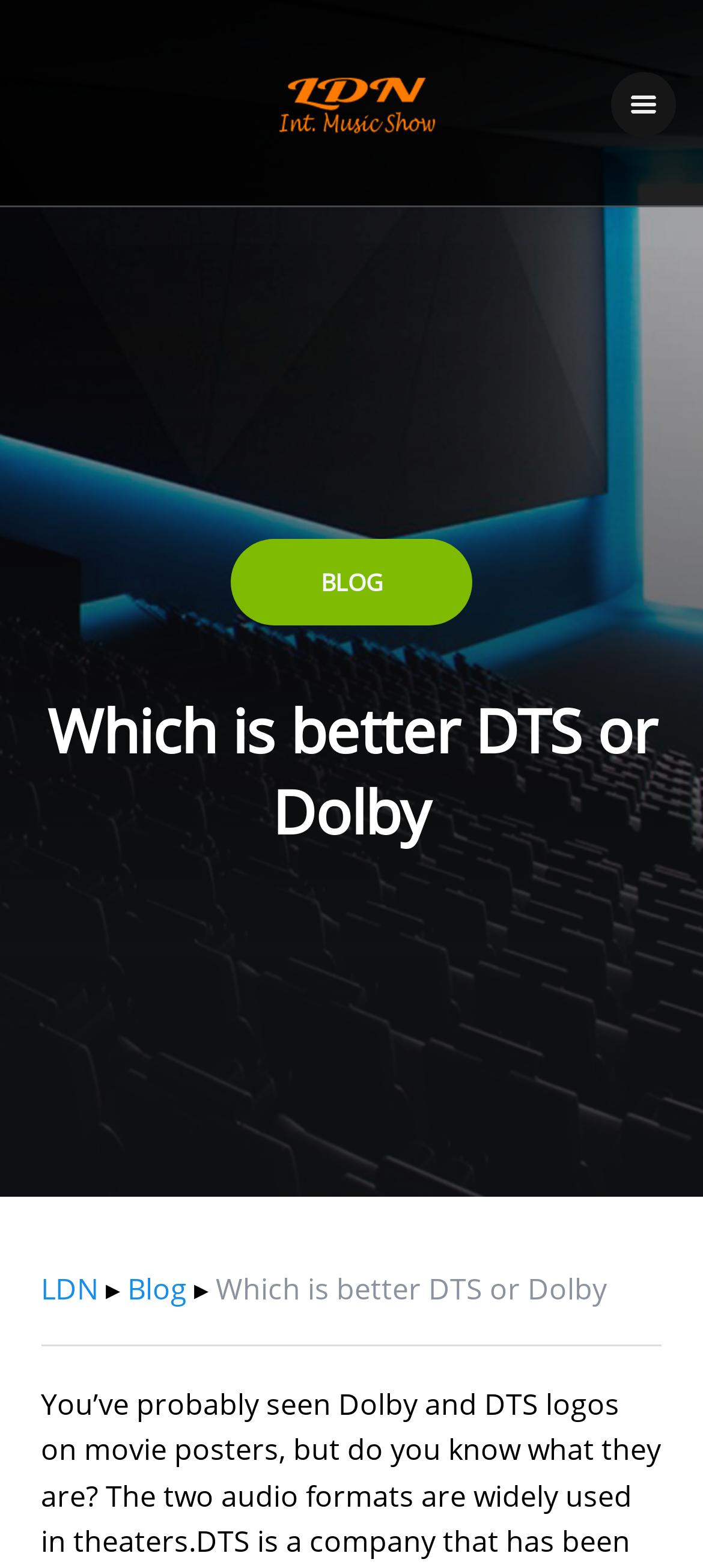Carefully examine the image and provide an in-depth answer to the question: What are Dolby and DTS used for?

The webpage states that 'The two audio formats are widely used in theaters', indicating that Dolby and DTS are used in theaters for audio purposes.